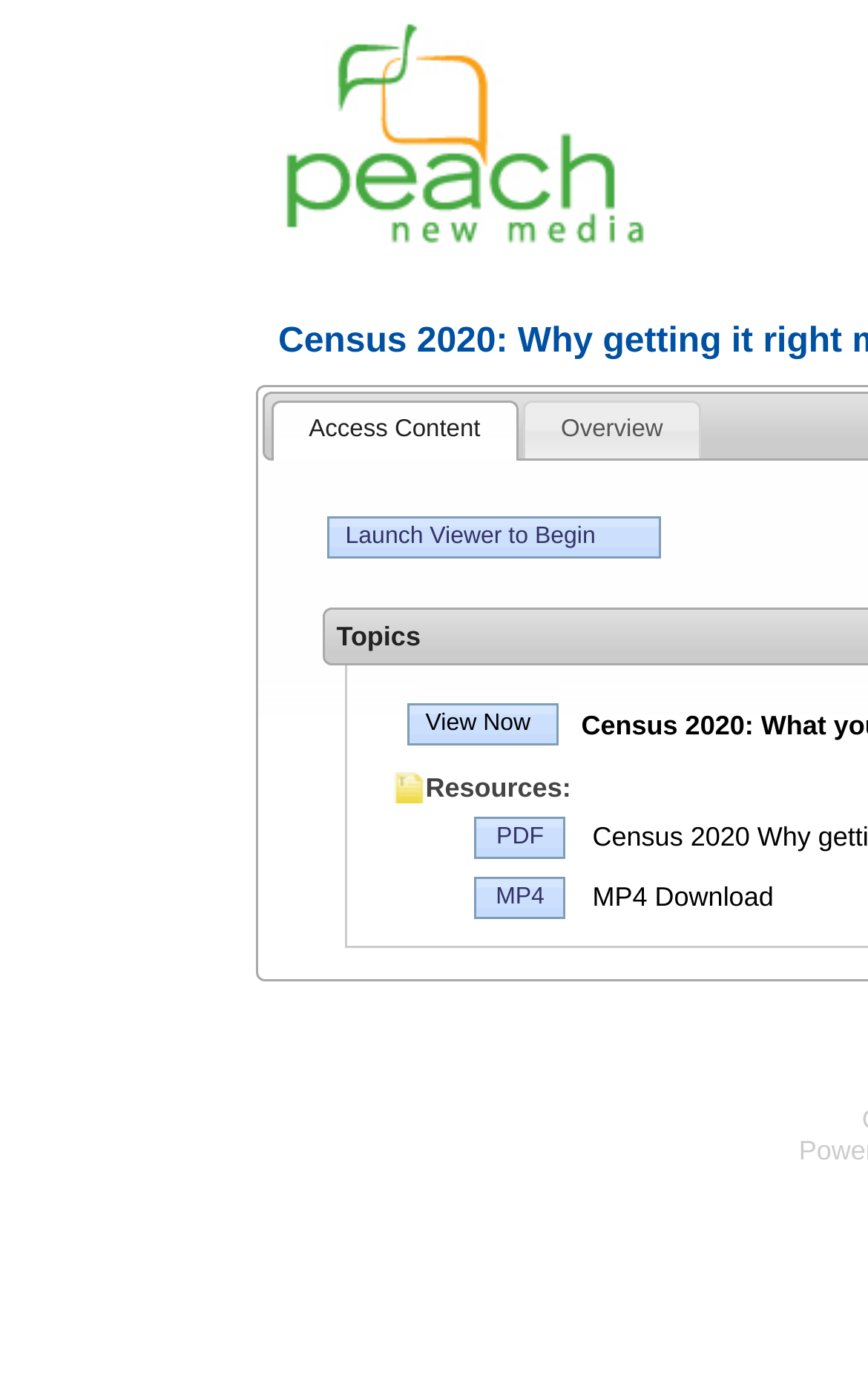What is the purpose of the 'View Now' button?
Refer to the image and answer the question using a single word or phrase.

To view the online event